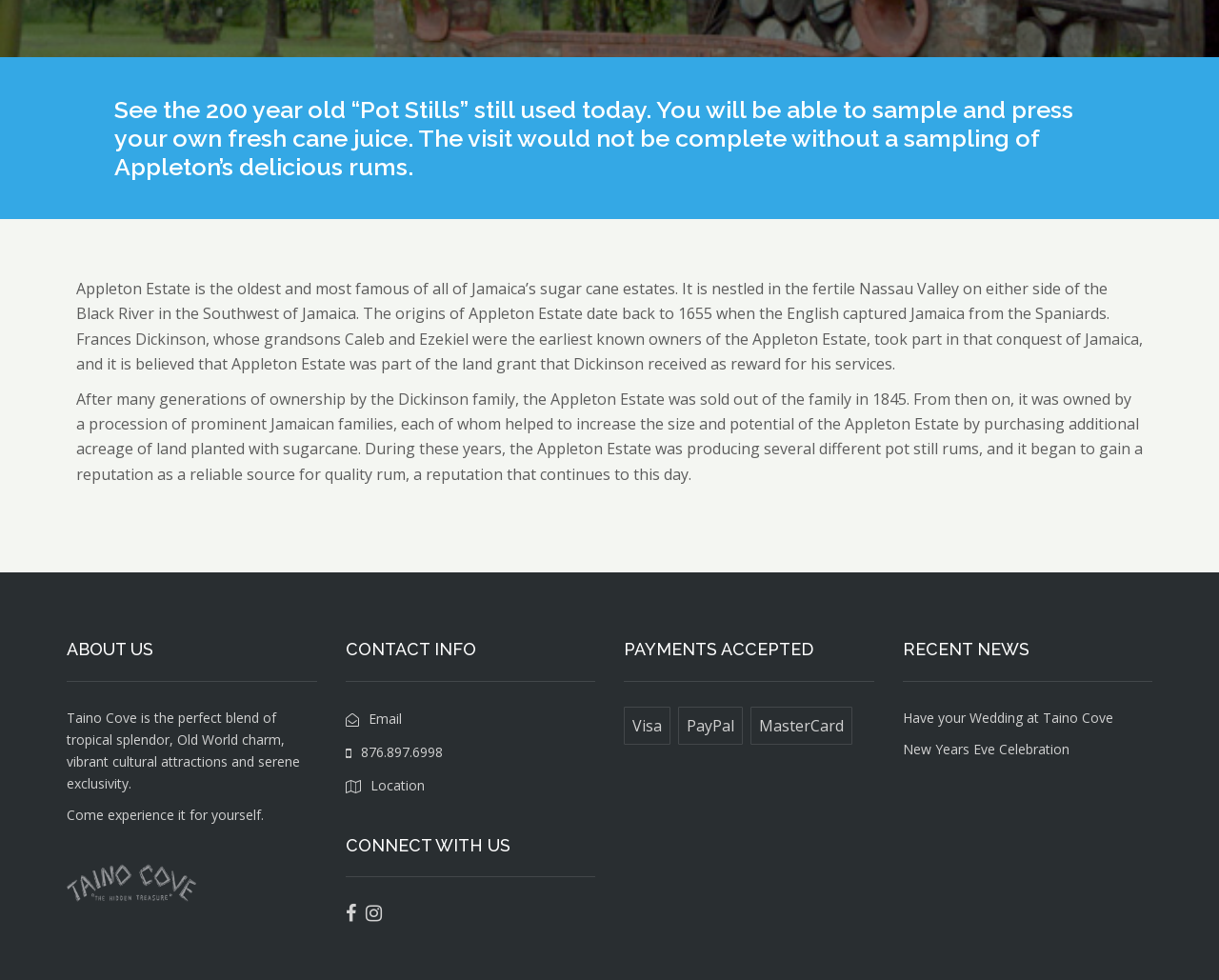Identify the bounding box of the UI element described as follows: "New Years Eve Celebration". Provide the coordinates as four float numbers in the range of 0 to 1 [left, top, right, bottom].

[0.74, 0.755, 0.877, 0.773]